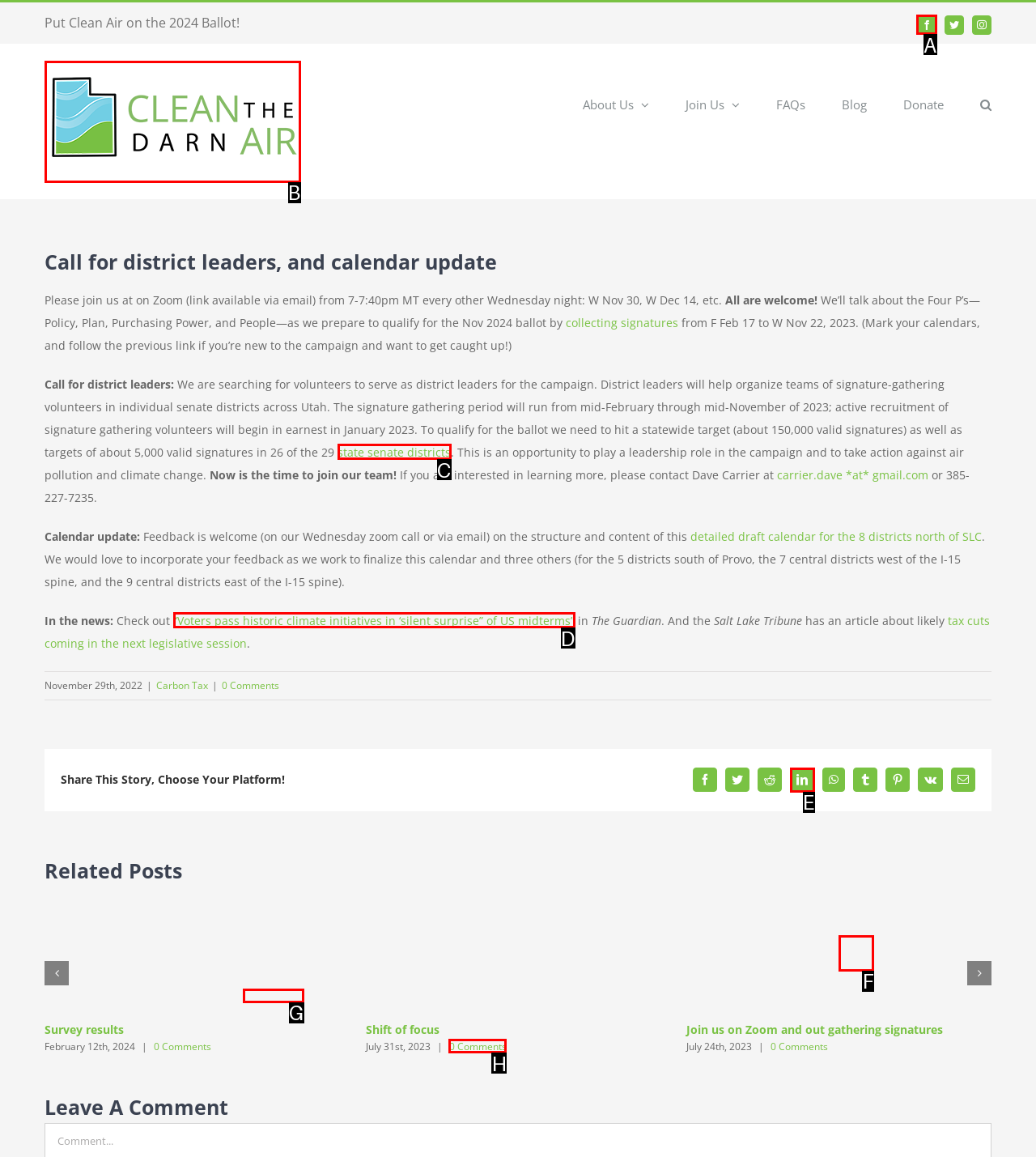Point out which UI element to click to complete this task: Click on the Facebook link
Answer with the letter corresponding to the right option from the available choices.

A